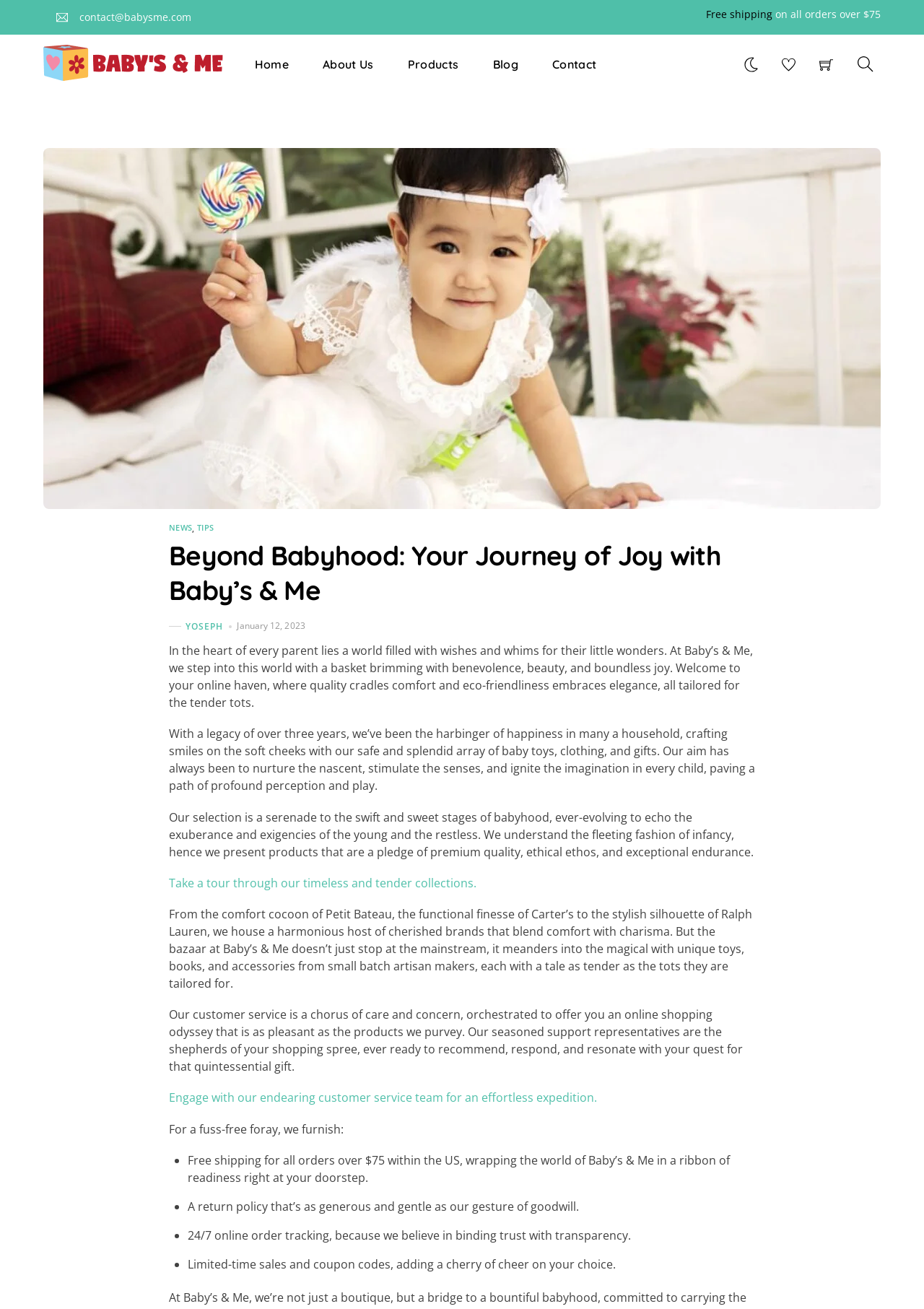Please determine the bounding box coordinates for the element that should be clicked to follow these instructions: "Contact us".

[0.582, 0.026, 0.661, 0.071]